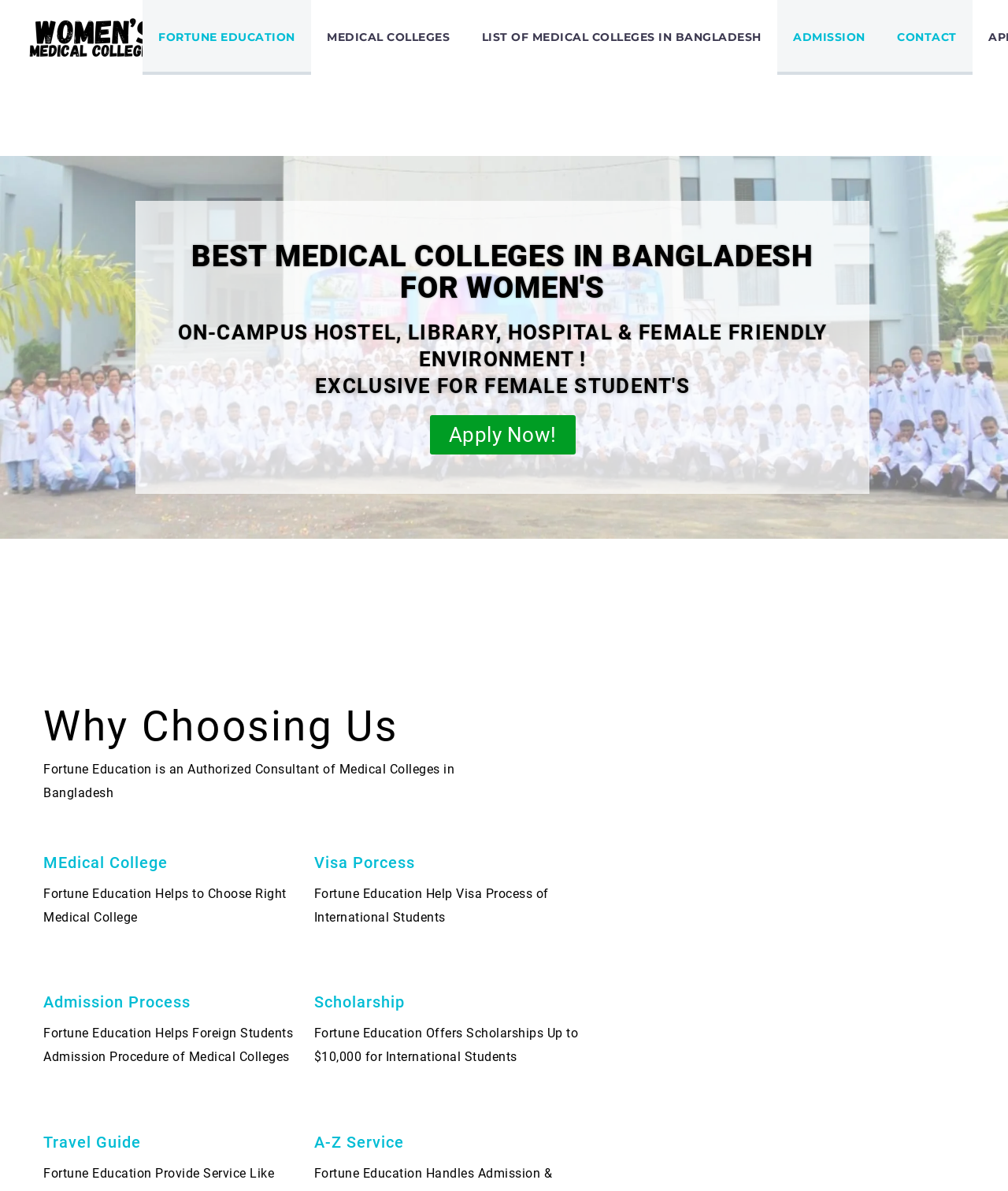Describe all the key features and sections of the webpage thoroughly.

The webpage is about Women's Medical College in Bangladesh, specifically catering to international medical aspirants. At the top, there are two images with the same name "Women's Medical College" placed side by side. Below these images, there is a row of five links: 'FORTUNE EDUCATION', 'MEDICAL COLLEGES', 'LIST OF MEDICAL COLLEGES IN BANGLADESH', 'ADMISSION', and 'CONTACT'.

Further down, there are three headings that highlight the benefits of the college: "BEST MEDICAL COLLEGES IN BANGLADESH FOR WOMEN'S", "ON-CAMPUS HOSTEL, LIBRARY, HOSPITAL & FEMALE FRIENDLY ENVIRONMENT!", and "EXCLUSIVE FOR FEMALE STUDENT'S". 

To the right of these headings, there is a prominent "Apply Now!" link. Below the headings, there is a section titled "Why Choosing Us" with a brief description of Fortune Education, an authorized consultant of medical colleges in Bangladesh. 

The webpage also provides information about the admission process, travel guide, visa process, scholarship opportunities, and A-Z service offered by Fortune Education. These sections are divided into separate blocks with clear headings and concise text, making it easy to navigate and understand.